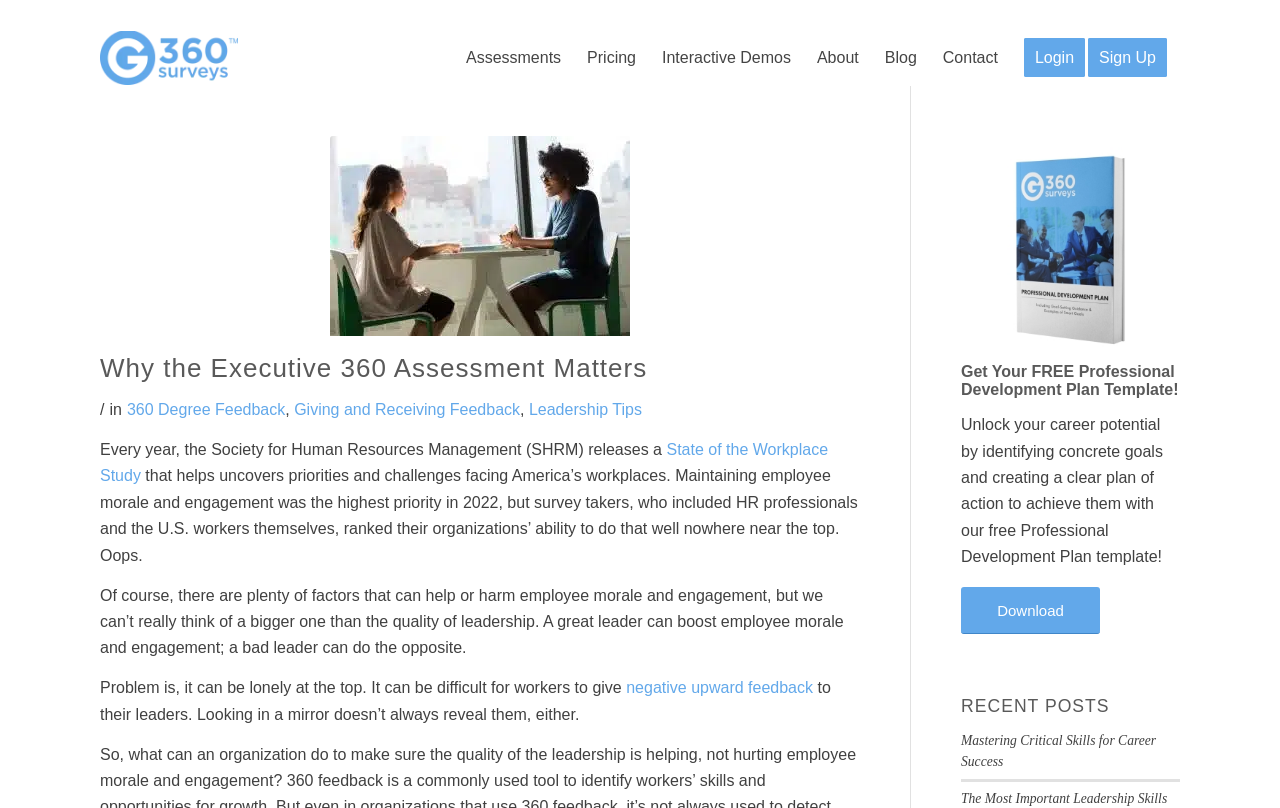Identify the webpage's primary heading and generate its text.

Why the Executive 360 Assessment Matters